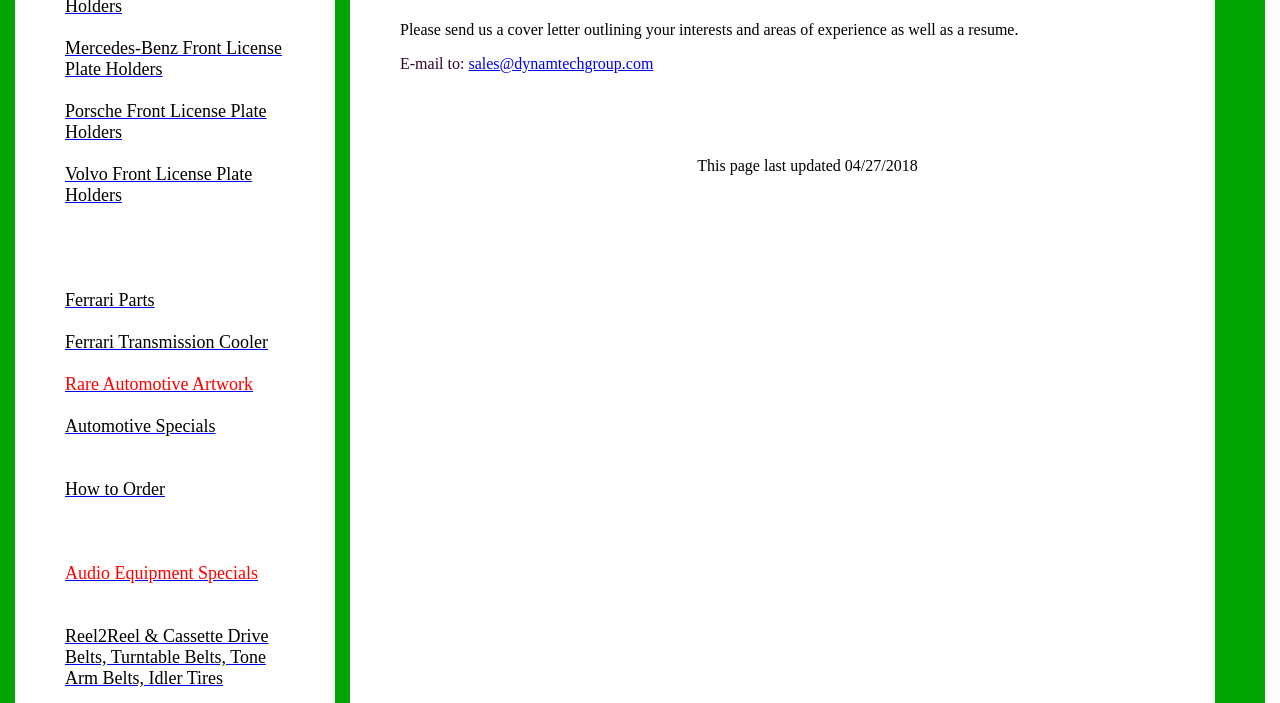Determine the bounding box for the described HTML element: "Audio Equipment Specials". Ensure the coordinates are four float numbers between 0 and 1 in the format [left, top, right, bottom].

[0.051, 0.801, 0.202, 0.829]